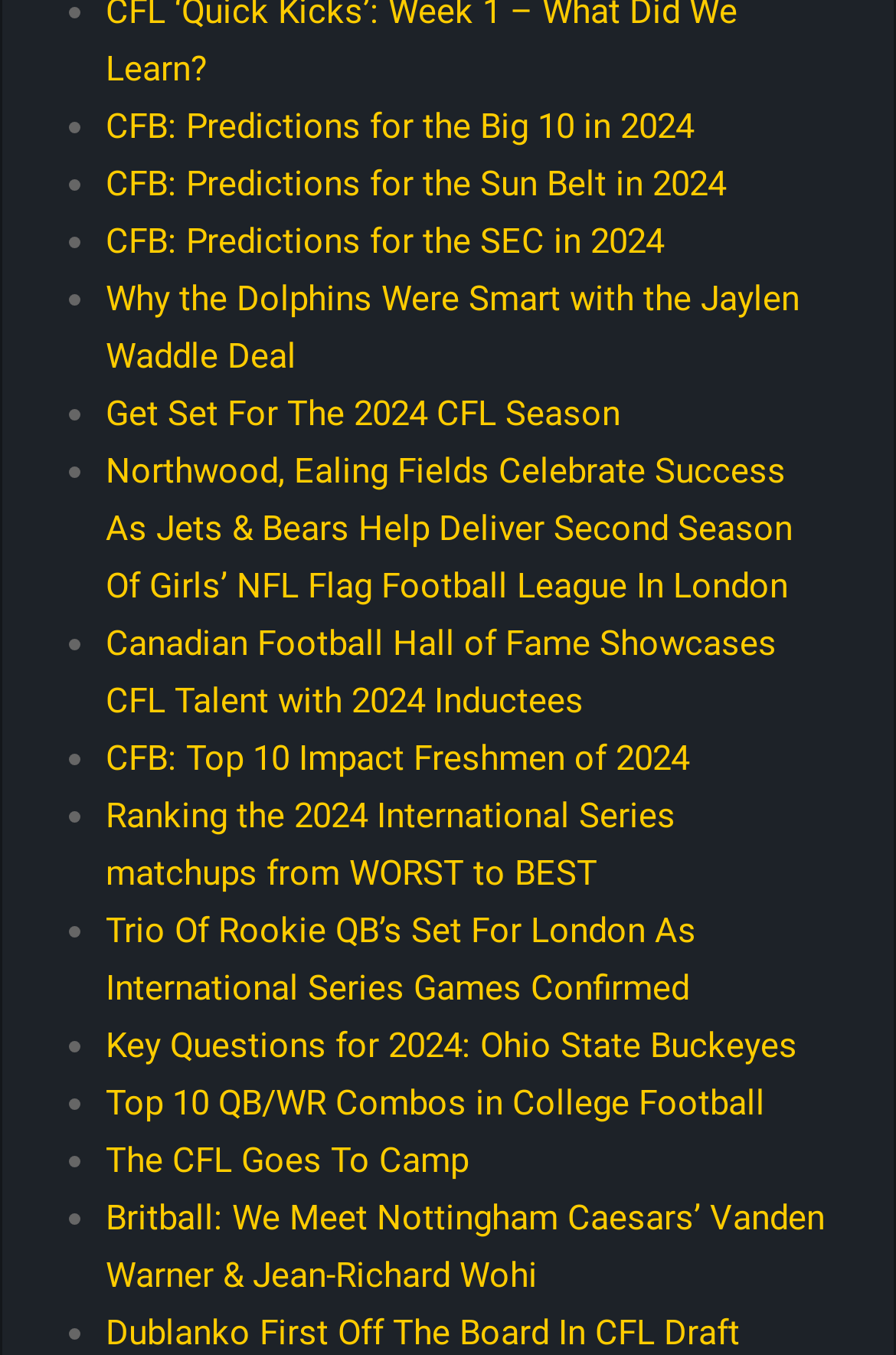Find the bounding box coordinates of the element to click in order to complete the given instruction: "download the PDF."

None